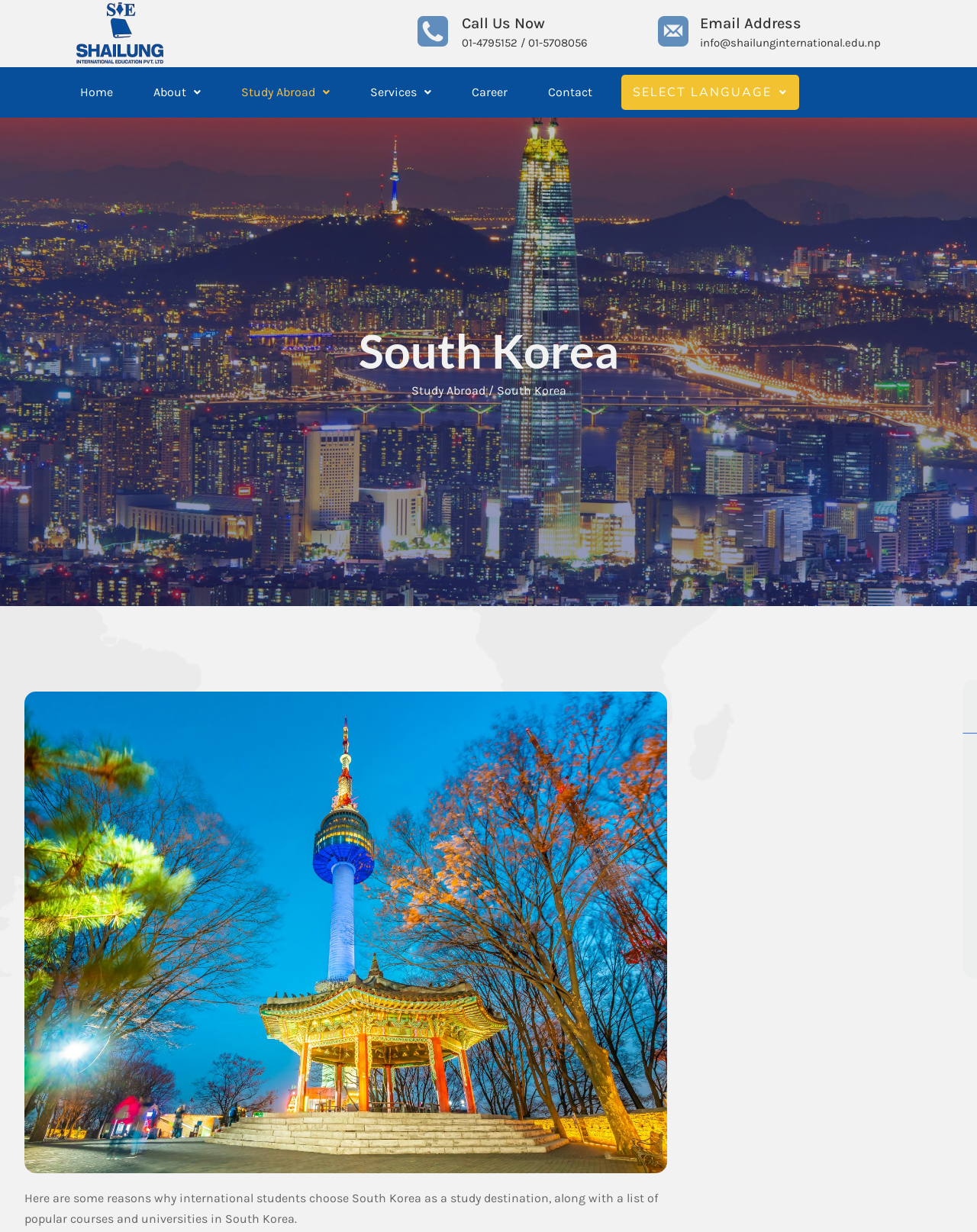Determine the bounding box coordinates for the area that needs to be clicked to fulfill this task: "Go to the Home page". The coordinates must be given as four float numbers between 0 and 1, i.e., [left, top, right, bottom].

[0.07, 0.061, 0.127, 0.089]